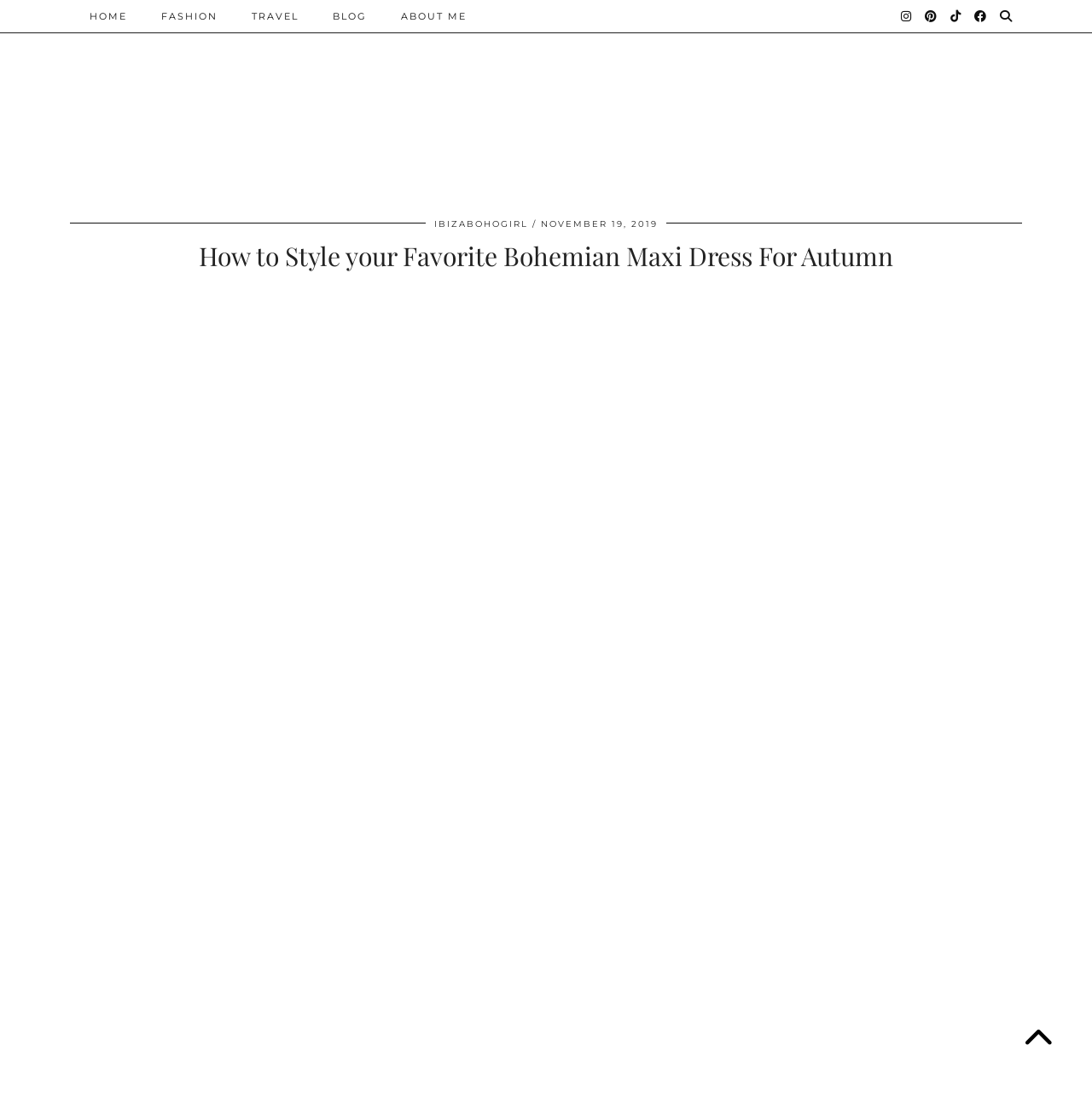Find the bounding box of the UI element described as follows: "About Me".

[0.352, 0.0, 0.443, 0.029]